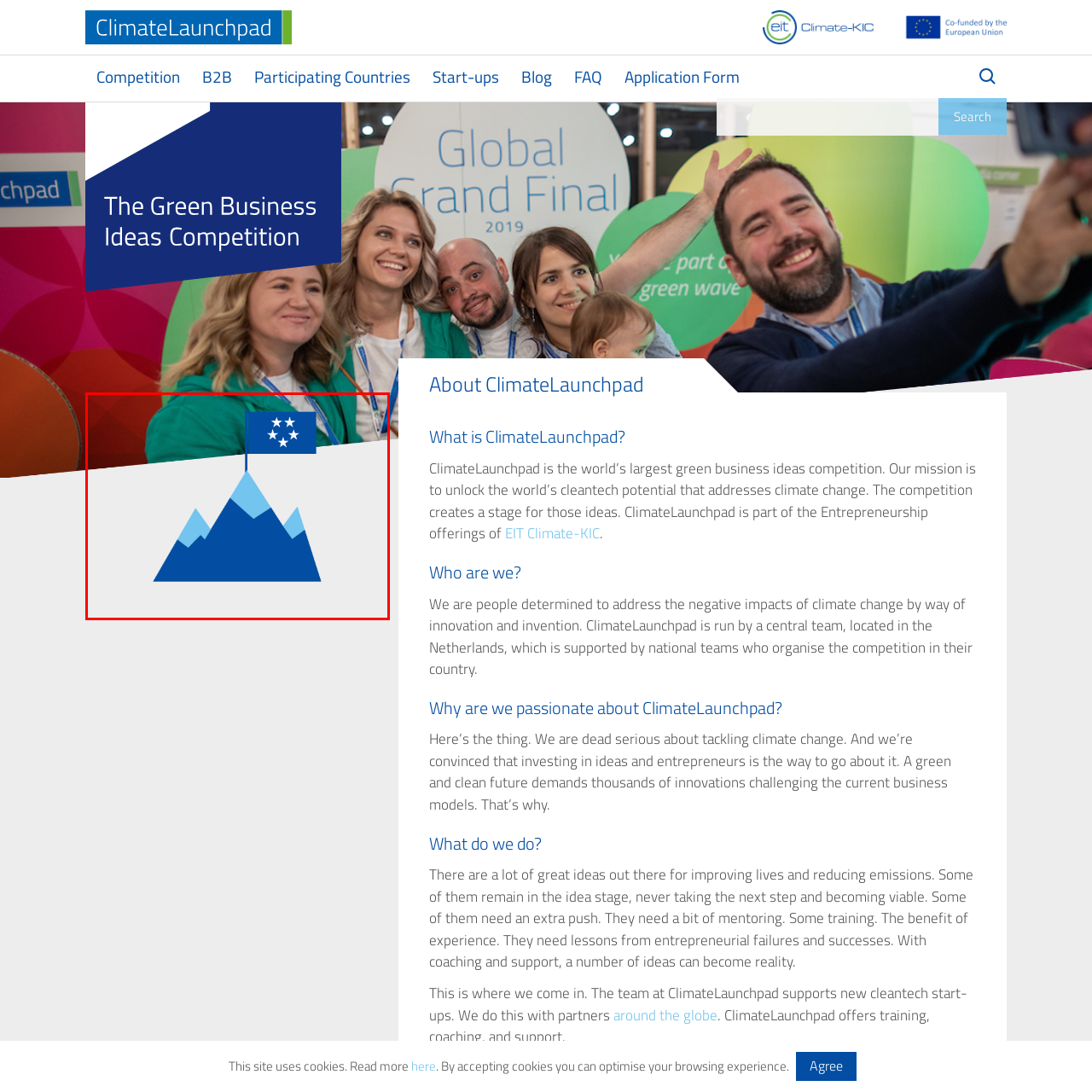Generate a detailed caption for the picture within the red-bordered area.

The image presents a stylized graphic featuring a blue mountain range with a flag atop it. The flag displays a design that incorporates stars, symbolizing unity or achievement, likely in a European context. This visual metaphor underscores themes of aspiration and progress, aligning with the mission of ClimateLaunchpad, Europe's largest cleantech business idea competition. The competition aims to foster innovative ideas that address climate change, represented through the imagery of climbing mountains and planting flags at new heights. The vibrant blue colors evoke a sense of trust and sustainability, reinforcing the event's commitment to environmental entrepreneurship.